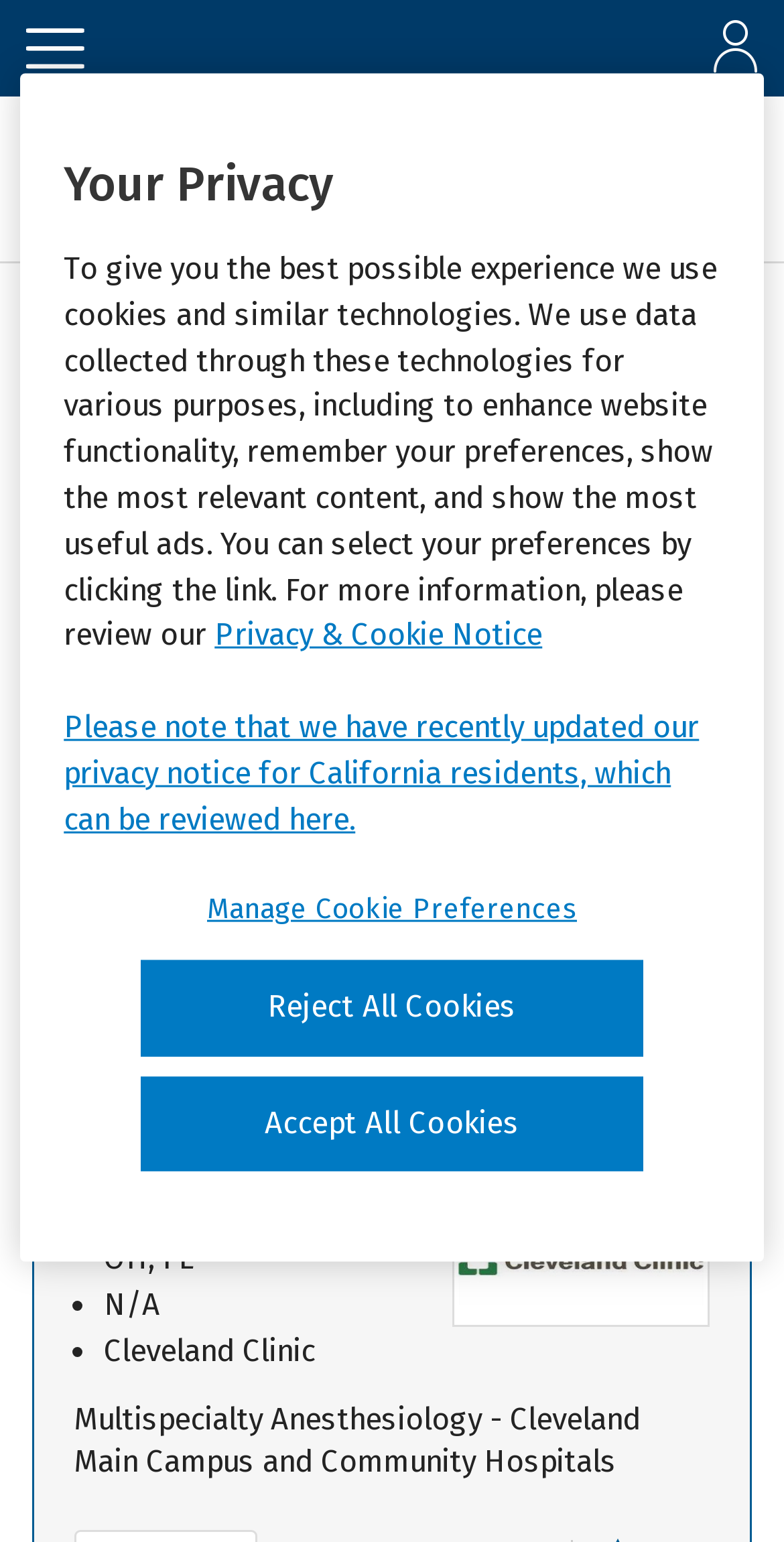Observe the image and answer the following question in detail: What is the name of the hospital in the job listing?

The answer can be found in the job listing section, where the hospital's logo and name 'Cleveland Clinic' are displayed, indicating that the job is related to this hospital.